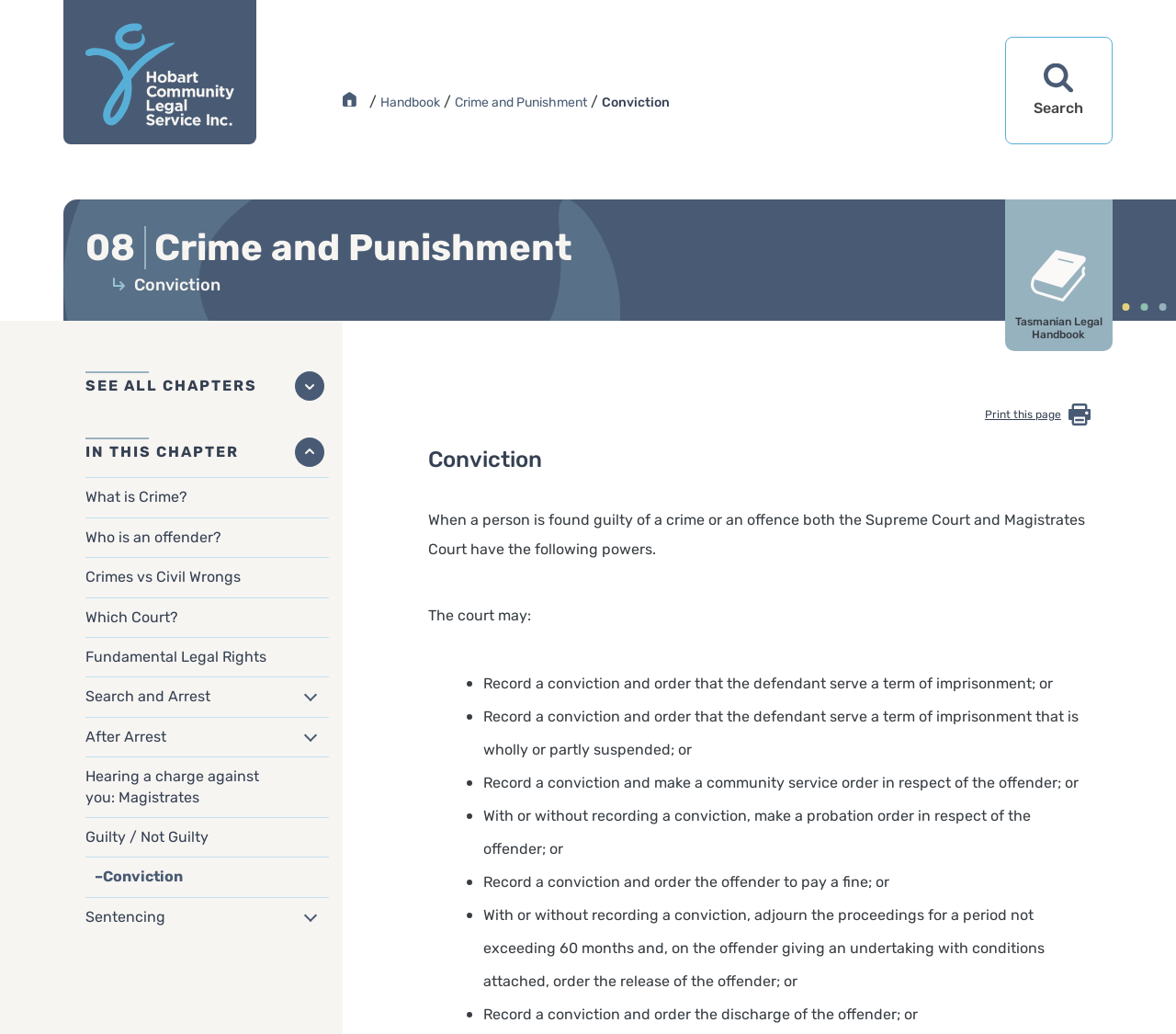Given the following UI element description: "Follow fman's journey", find the bounding box coordinates in the webpage screenshot.

None